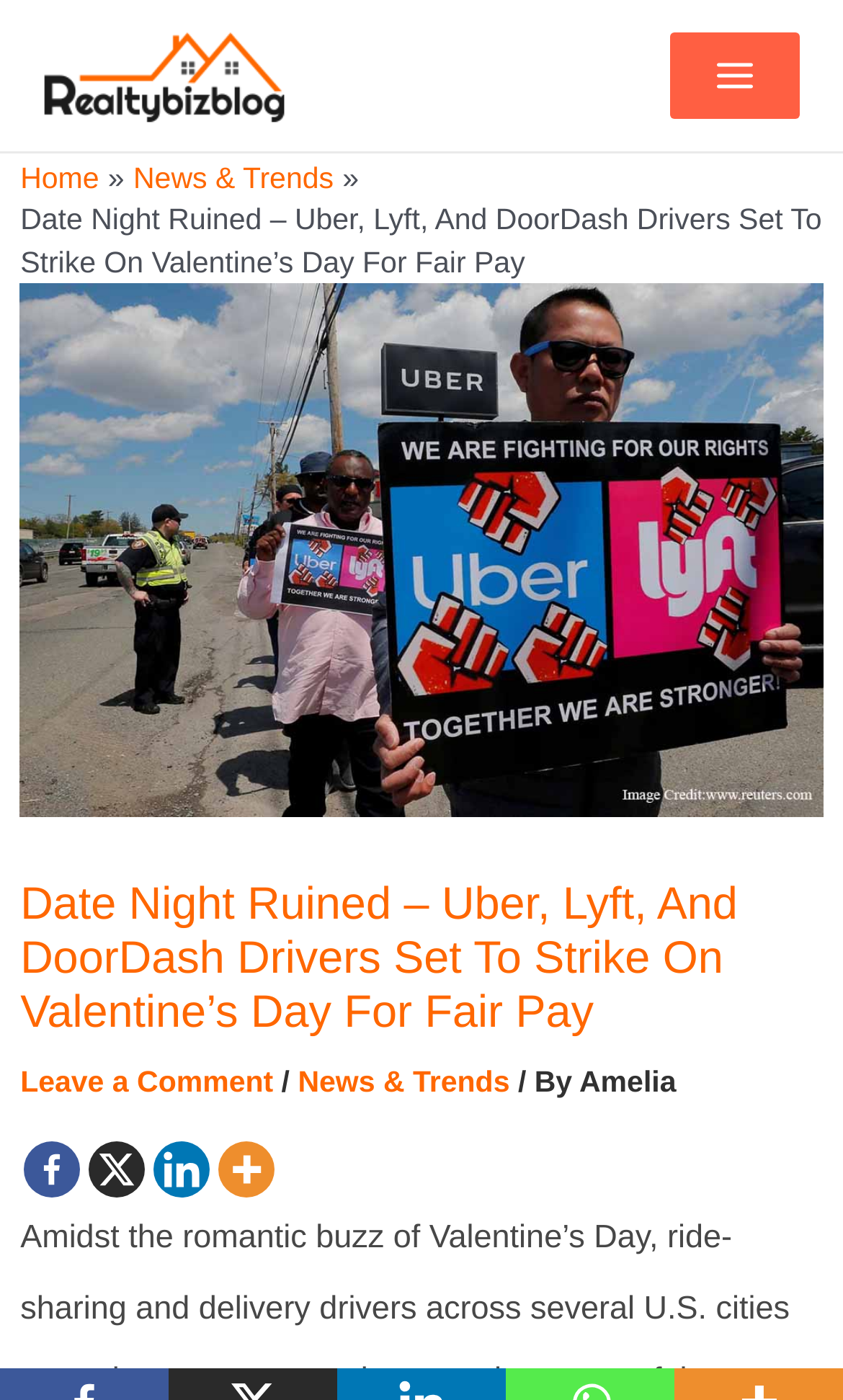How many social media links are there?
Please look at the screenshot and answer using one word or phrase.

4